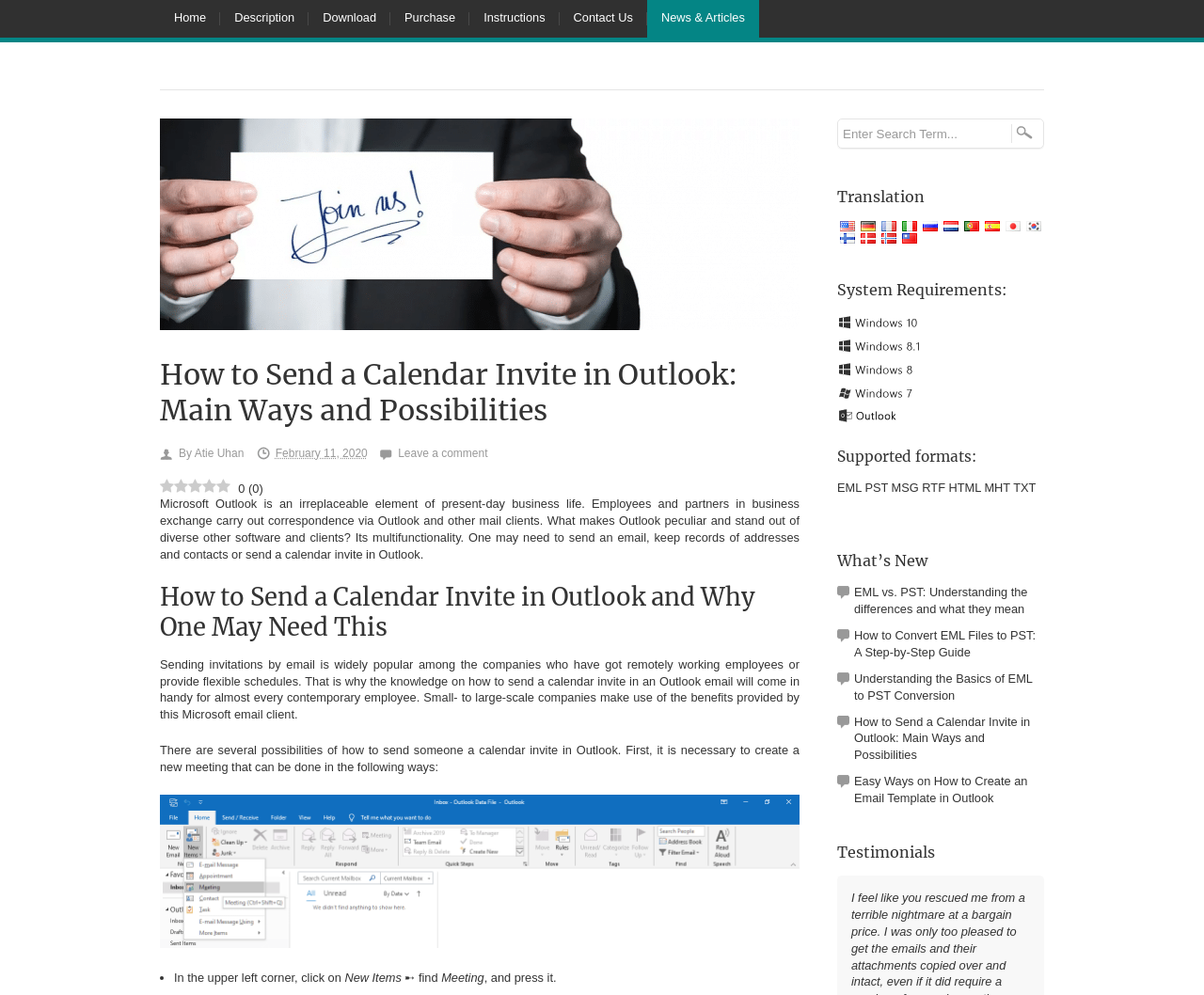Locate the bounding box coordinates of the UI element described by: "Download". Provide the coordinates as four float numbers between 0 and 1, formatted as [left, top, right, bottom].

[0.256, 0.0, 0.324, 0.038]